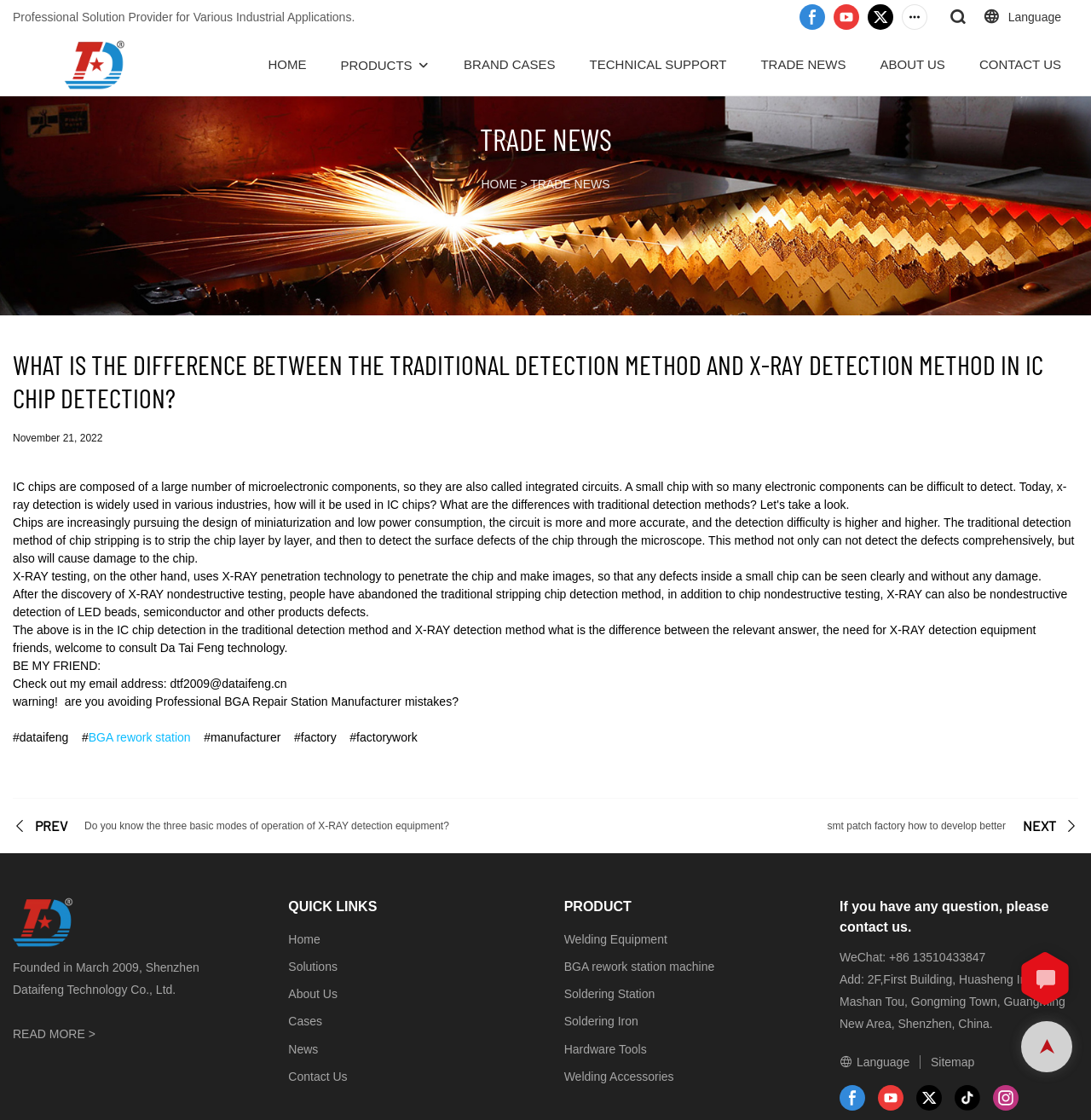What is the company name of the website?
Answer with a single word or phrase, using the screenshot for reference.

Dataifeng